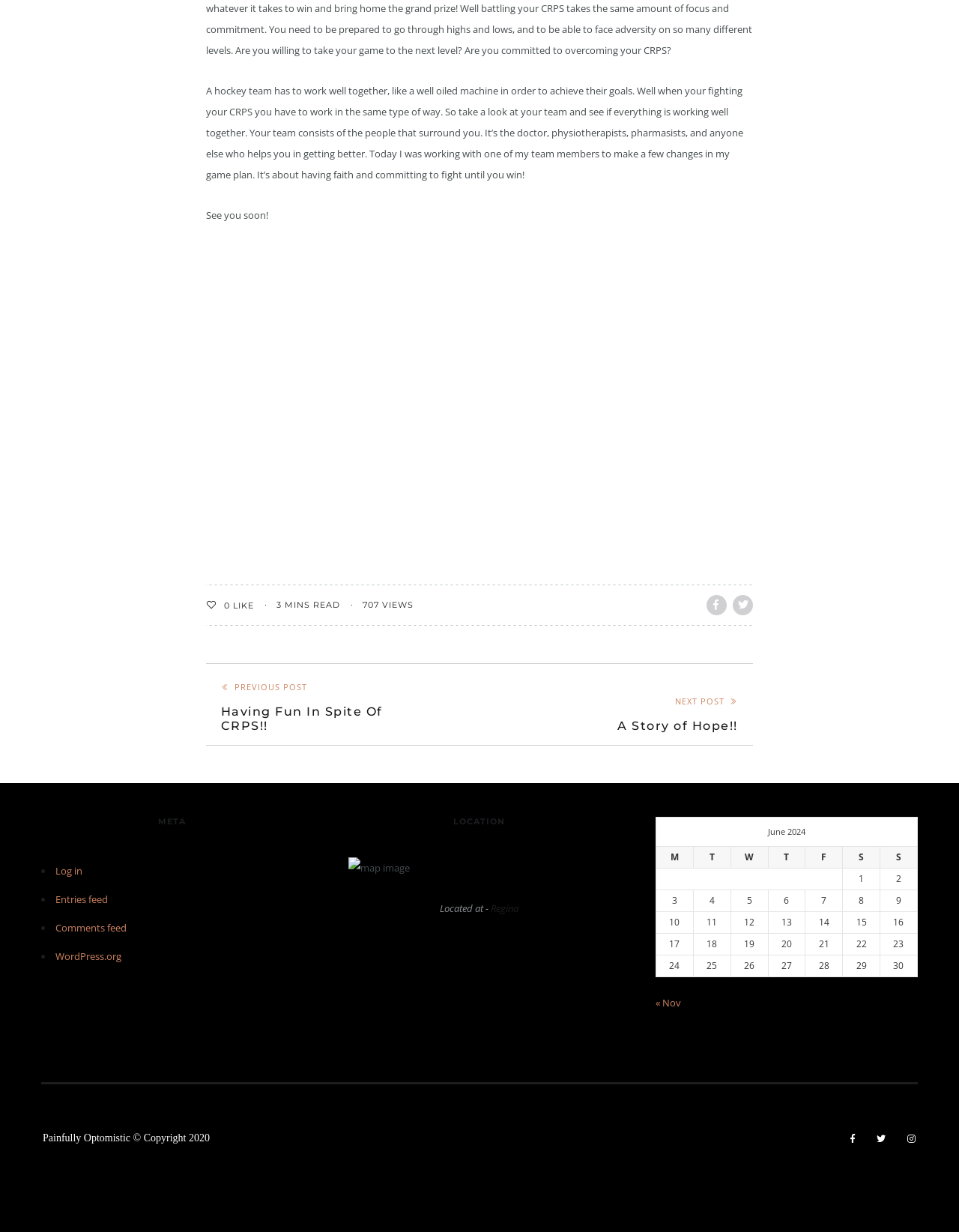Identify the bounding box coordinates for the element you need to click to achieve the following task: "Click the 'Log in' link". Provide the bounding box coordinates as four float numbers between 0 and 1, in the form [left, top, right, bottom].

[0.058, 0.701, 0.086, 0.712]